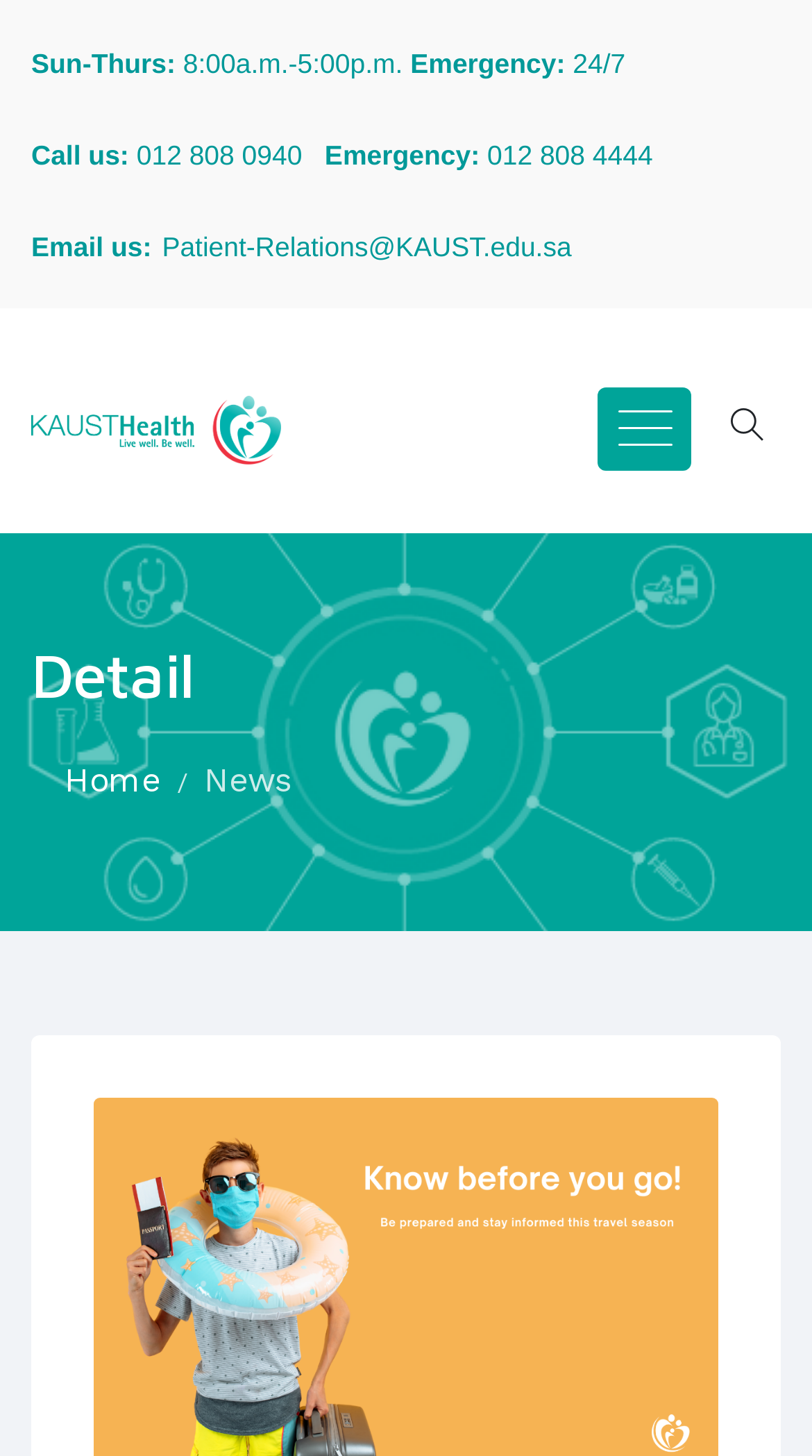For the element described, predict the bounding box coordinates as (top-left x, top-left y, bottom-right x, bottom-right y). All values should be between 0 and 1. Element description: Patient-Relations@KAUST.edu.sa

[0.199, 0.155, 0.704, 0.182]